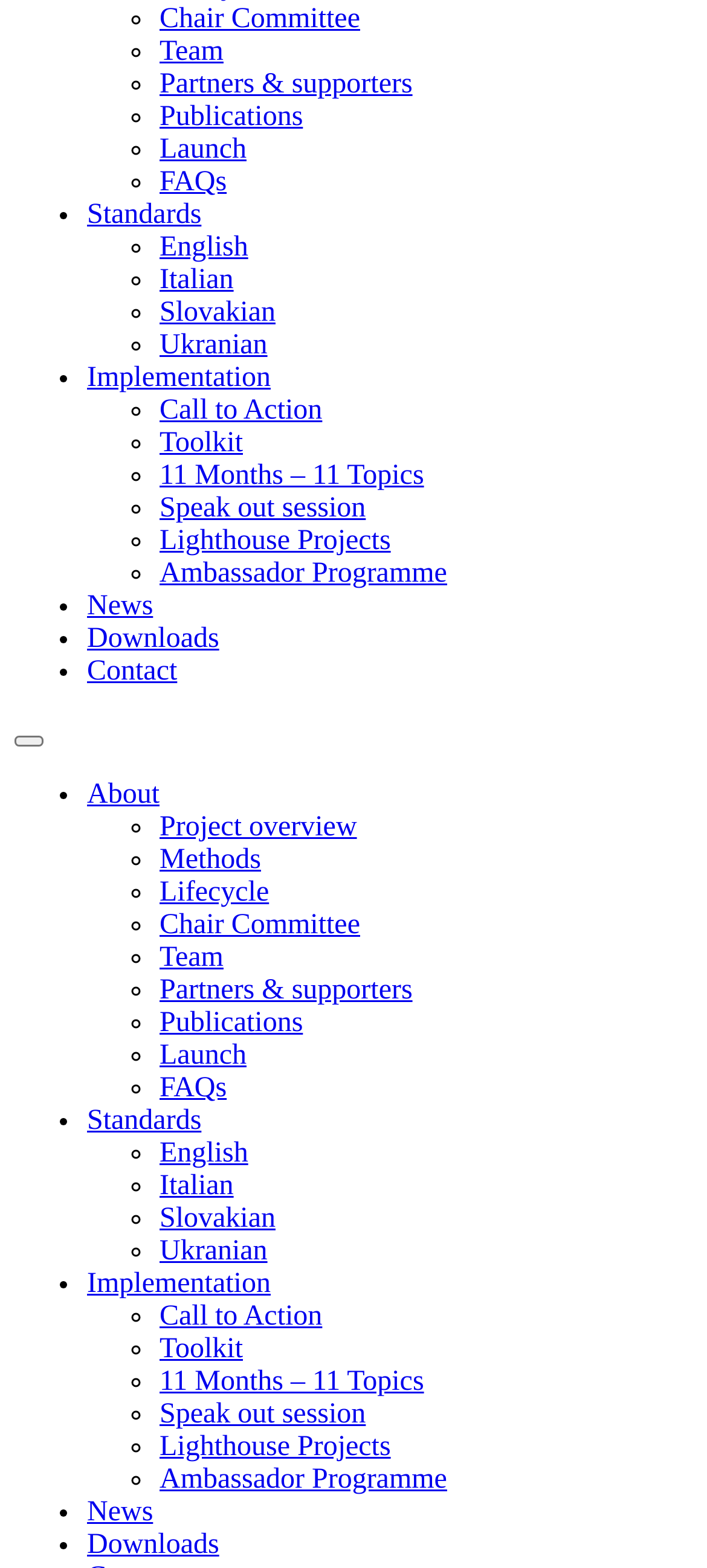Using the description "11 Months – 11 Topics", predict the bounding box of the relevant HTML element.

[0.226, 0.294, 0.6, 0.313]